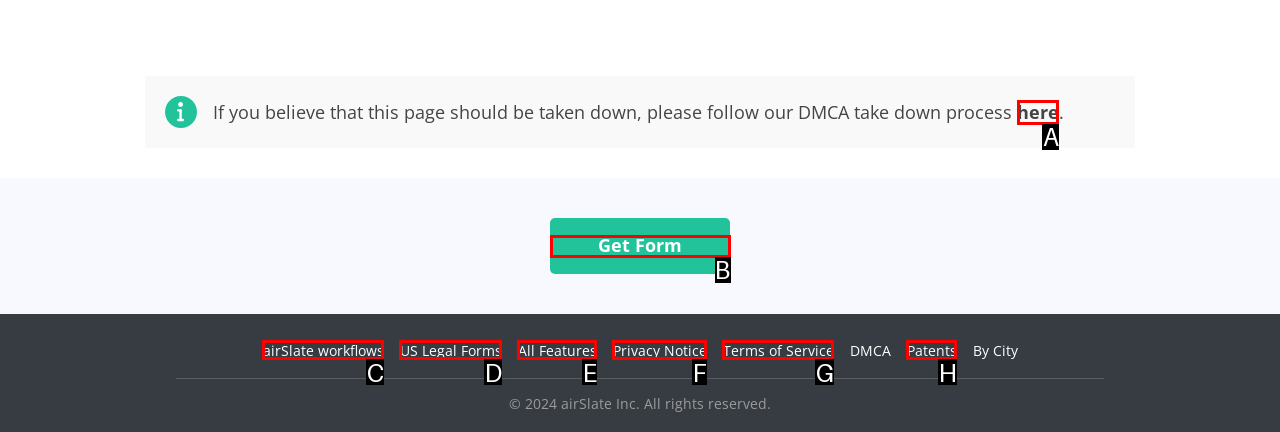Tell me the letter of the UI element I should click to accomplish the task: Follow the DMCA take down process based on the choices provided in the screenshot.

A